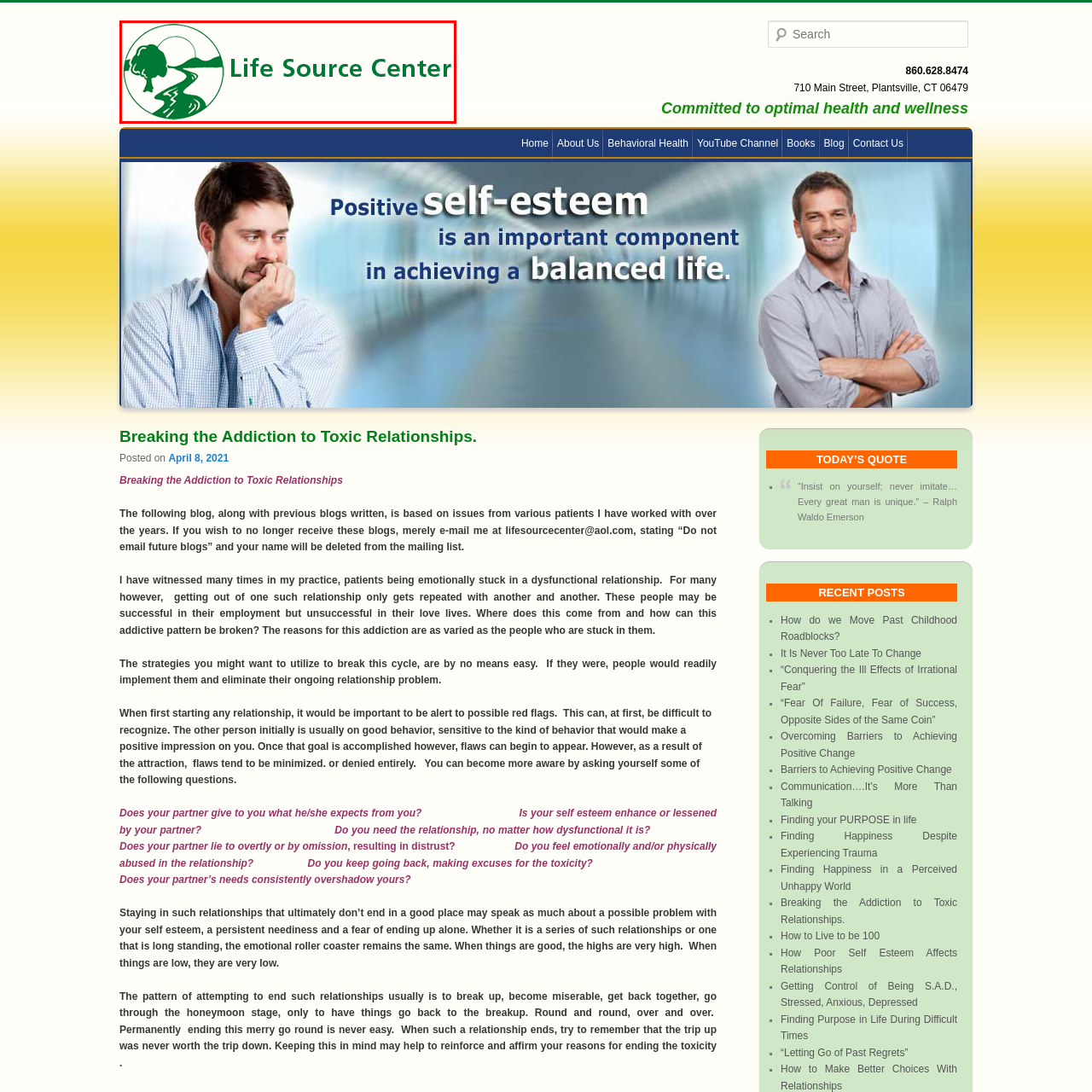What is the focus of the Life Source Center?
Take a close look at the image within the red bounding box and respond to the question with detailed information.

The focus of the Life Source Center can be inferred from the caption, which mentions that the center emphasizes overcoming challenges in relationships and personal growth. This suggests that the center is focused on helping individuals navigate difficult situations and achieve personal growth.